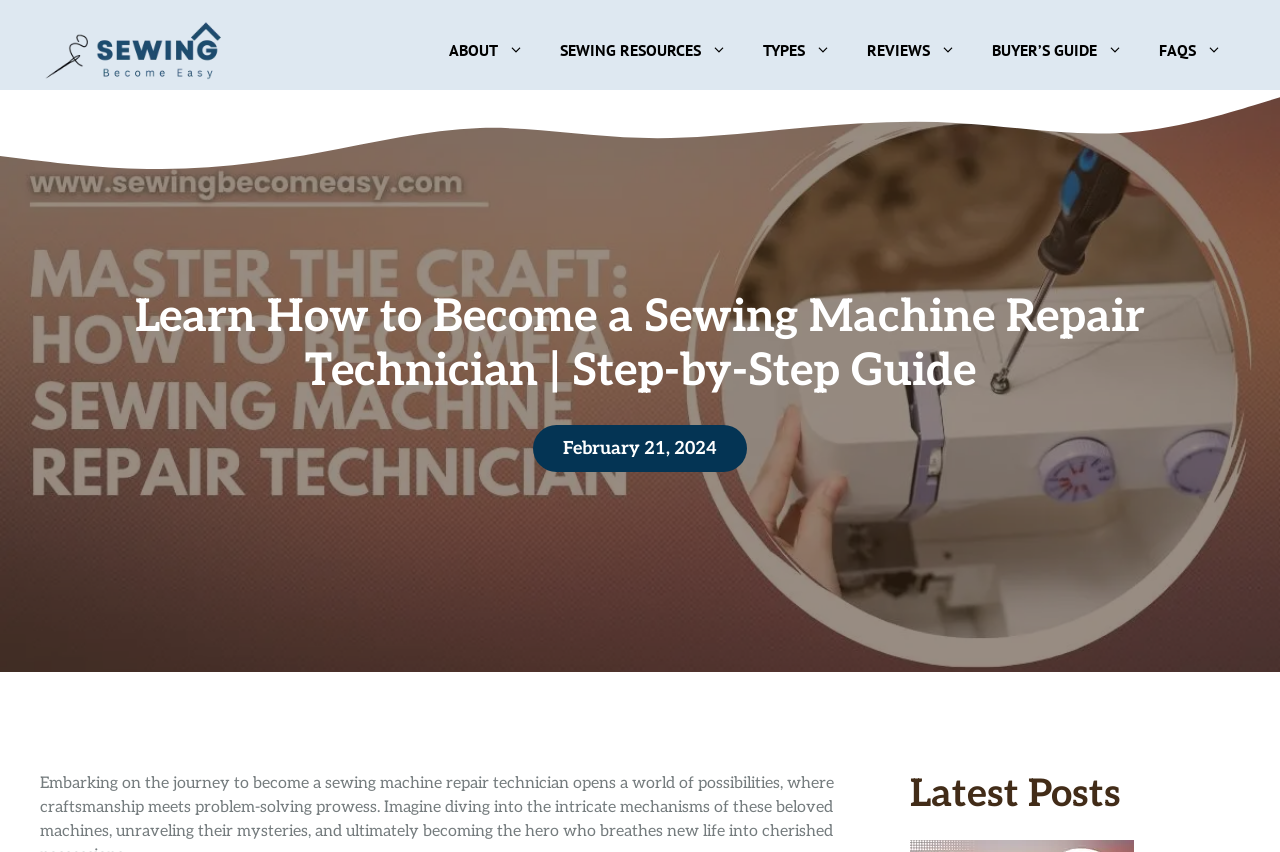From the details in the image, provide a thorough response to the question: How many navigation links are there?

I counted the number of link elements within the navigation element, which are 'ABOUT', 'SEWING RESOURCES', 'TYPES', 'REVIEWS', 'BUYER’S GUIDE', and 'FAQS', for a total of 7 links.